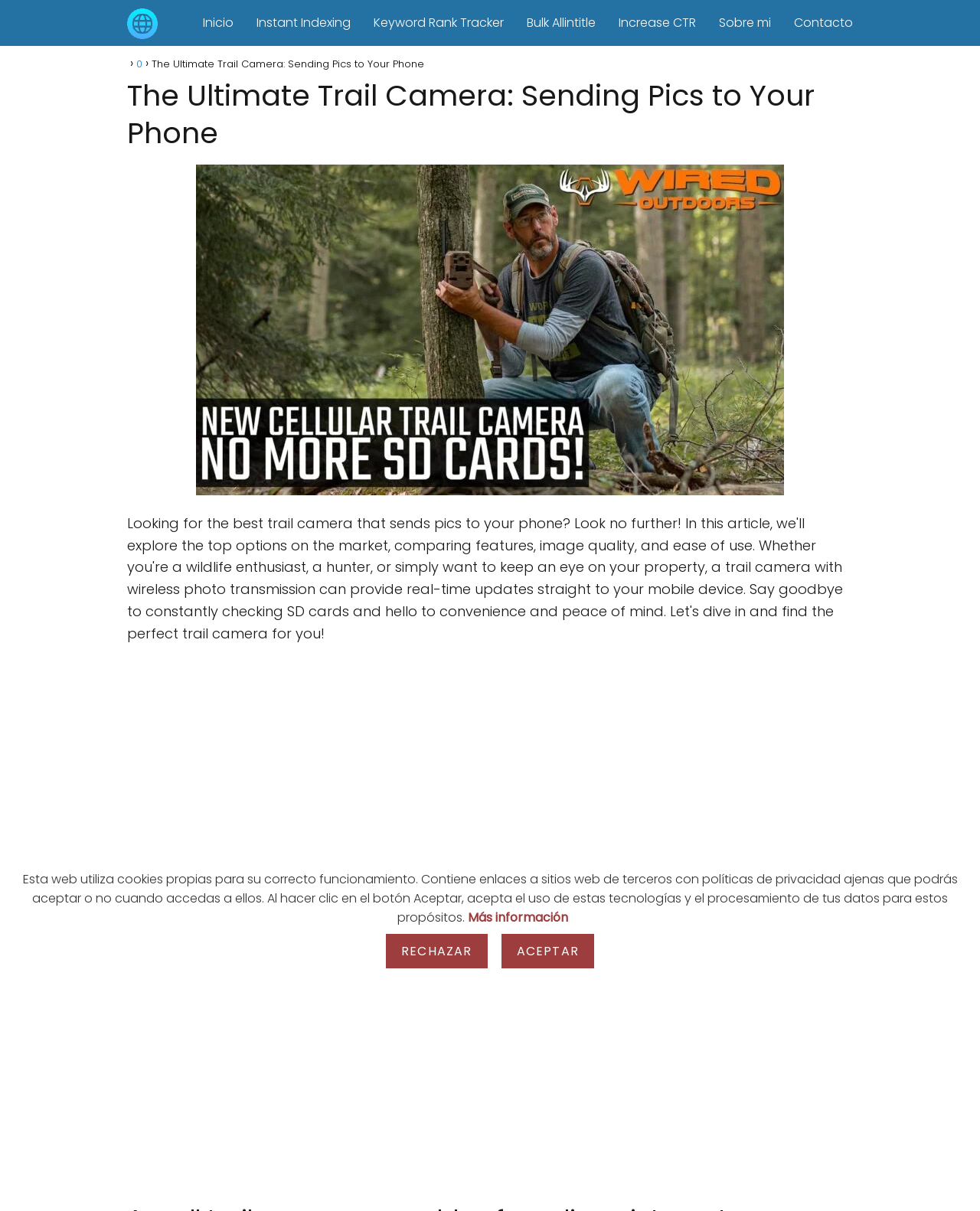Respond to the question with just a single word or phrase: 
How many links are in the top navigation bar?

7